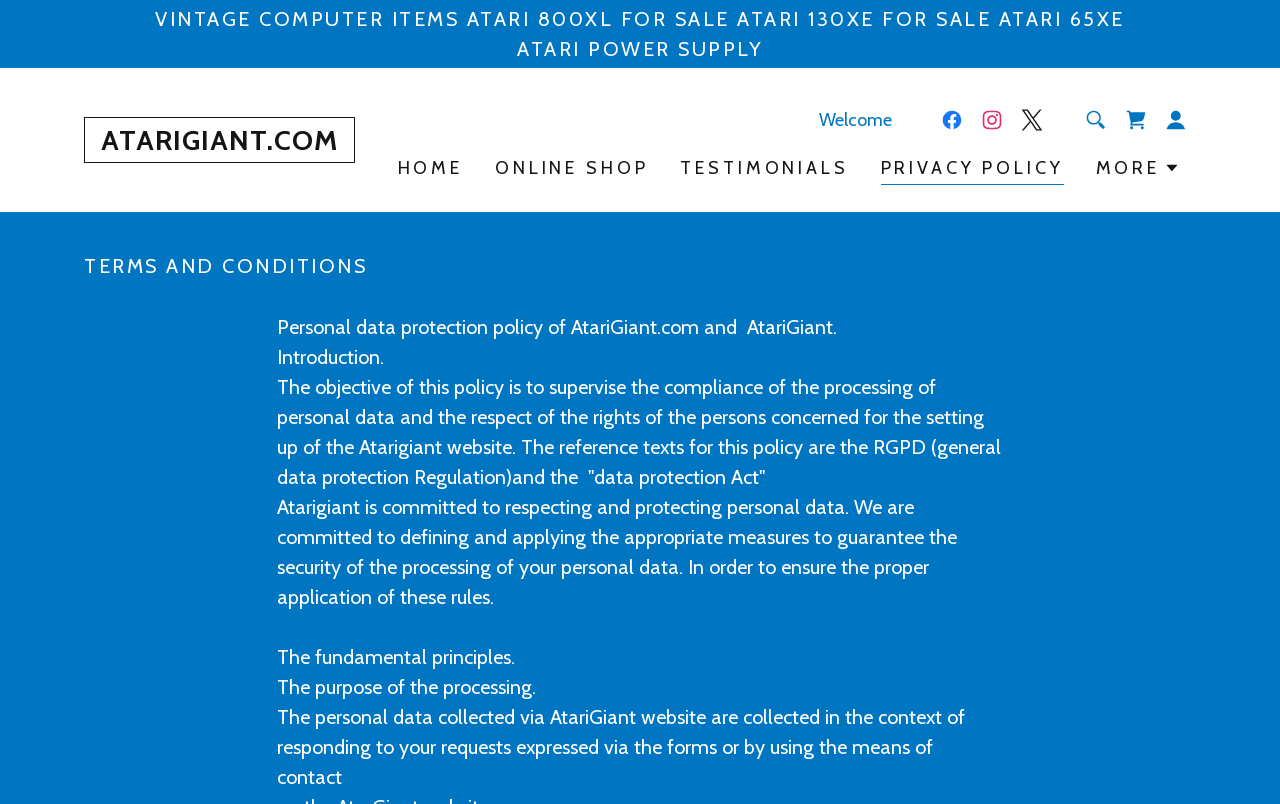Could you please study the image and provide a detailed answer to the question:
What is the purpose of the 'MORE' button?

I inferred the purpose of the 'MORE' button by looking at its location and the fact that it has a popup menu, which suggests that it is used to show more options.